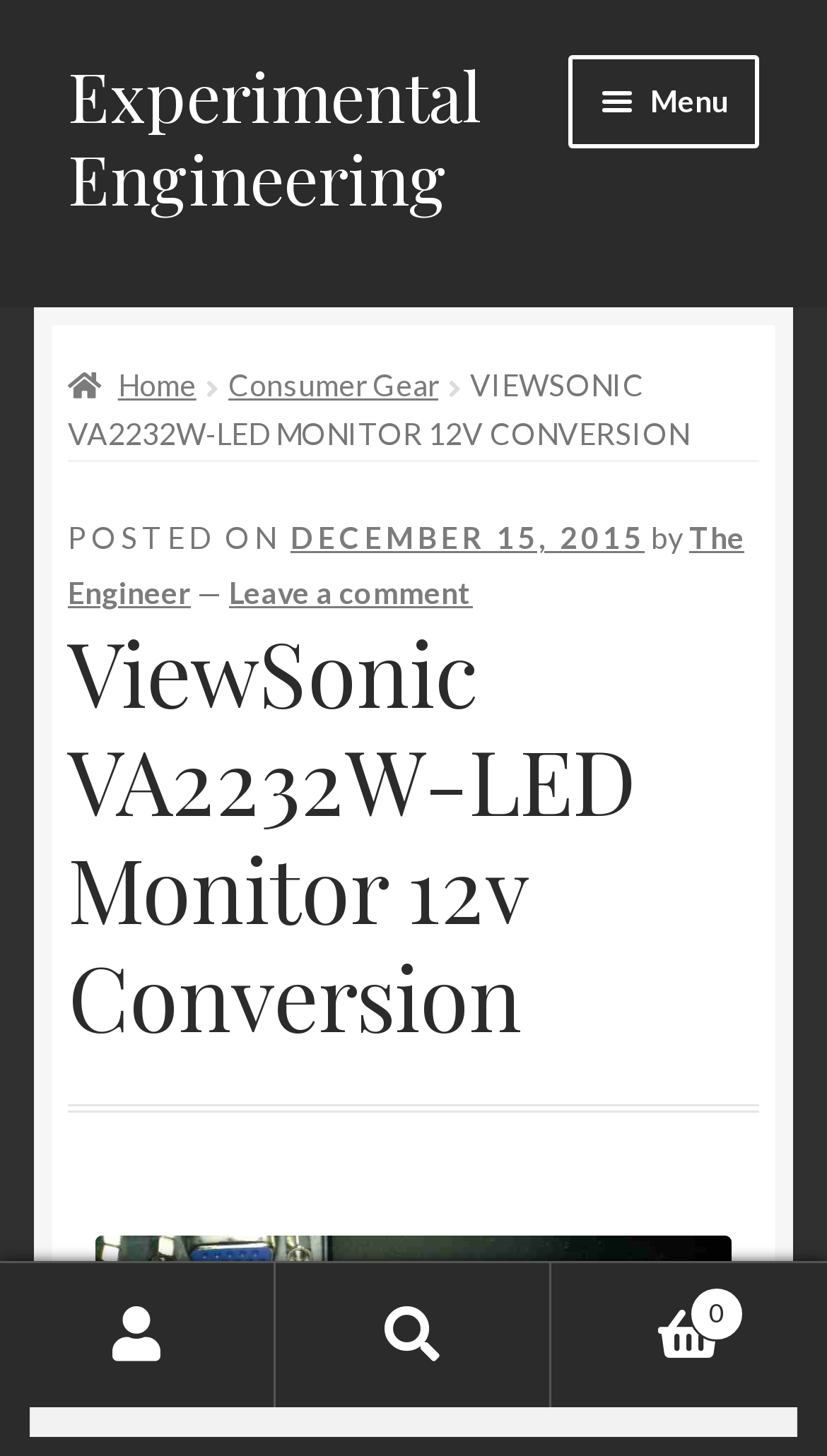Who is the author of the article?
Please answer the question with as much detail and depth as you can.

The author of the article can be found in the link element with the text 'The Engineer', which is located below the title of the webpage and above the article content. This link element is a child of the HeaderAsNonLandmark element.